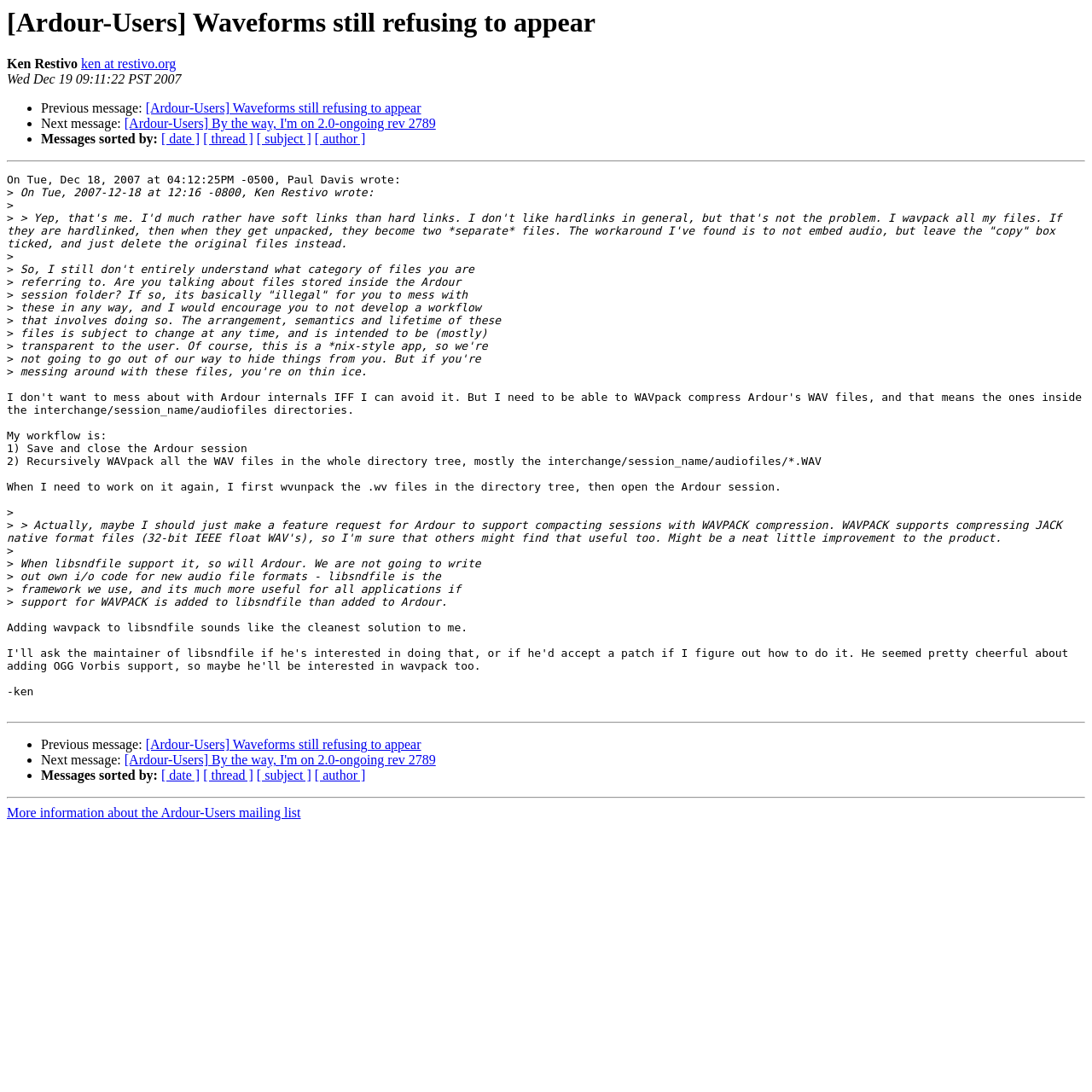Please determine the bounding box coordinates of the element to click on in order to accomplish the following task: "View previous message". Ensure the coordinates are four float numbers ranging from 0 to 1, i.e., [left, top, right, bottom].

[0.038, 0.093, 0.133, 0.106]